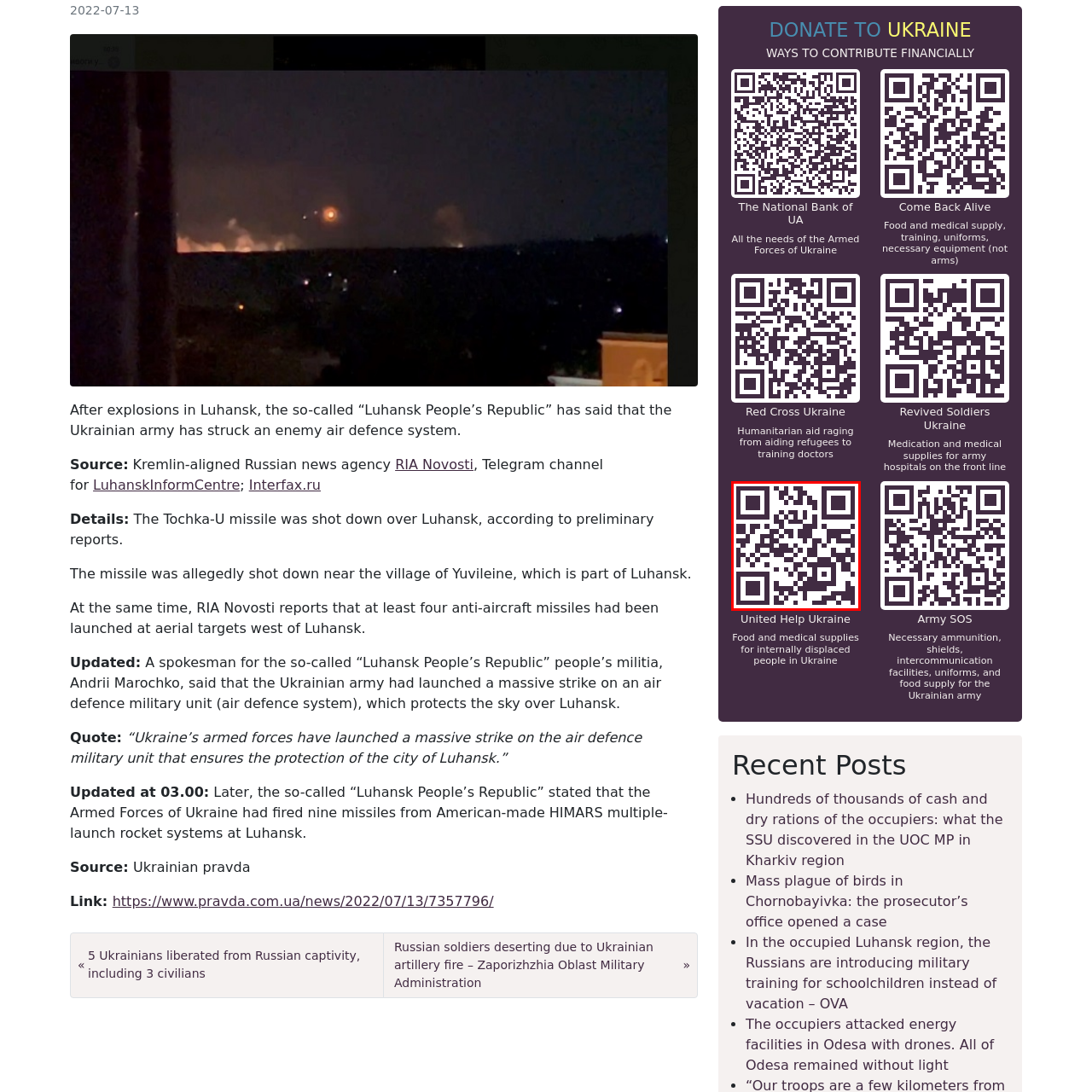Study the image enclosed in red and provide a single-word or short-phrase answer: What is United Help Ukraine focused on providing?

Food and medical supplies